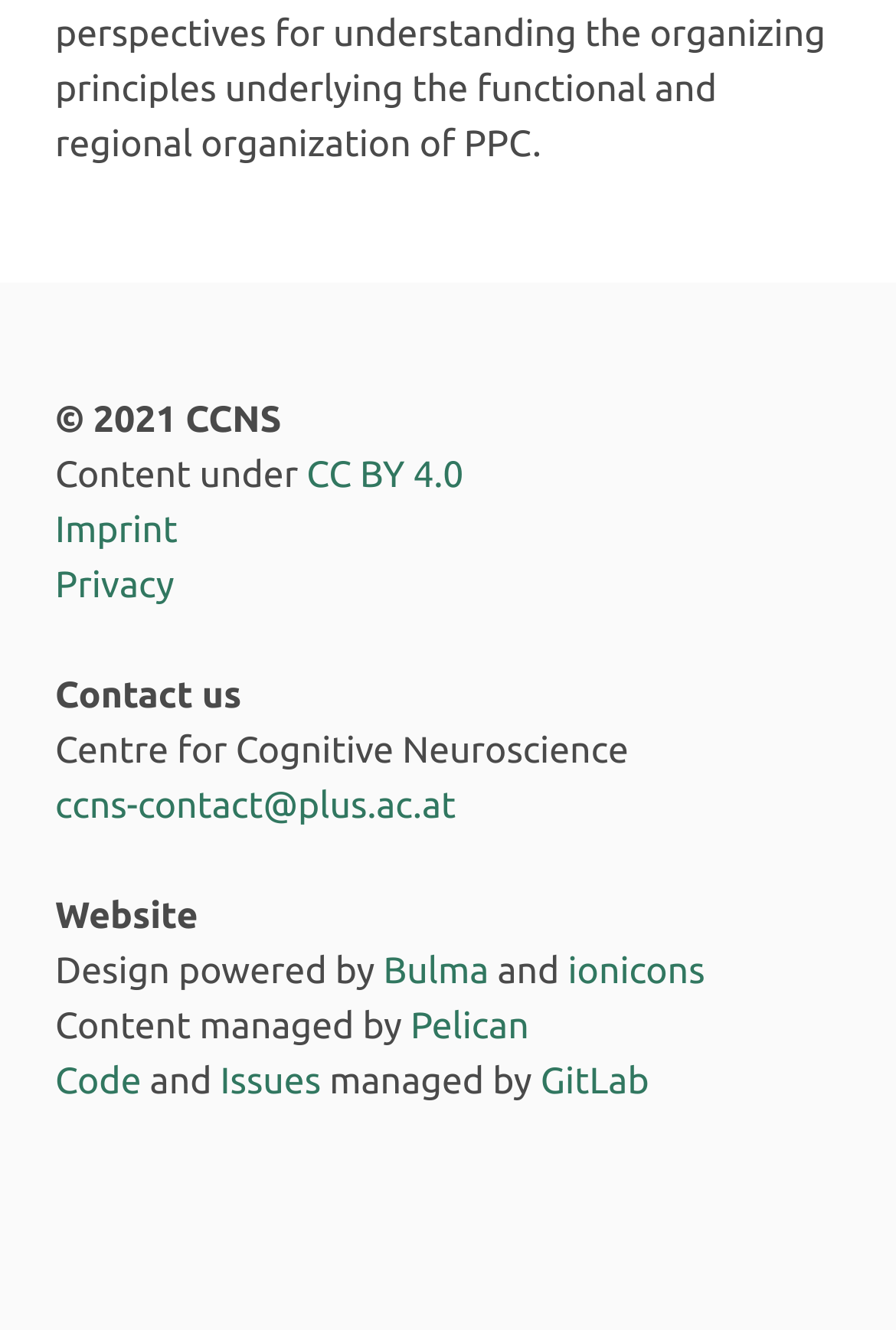Respond to the following query with just one word or a short phrase: 
What is the contact email?

ccns-contact@plus.ac.at